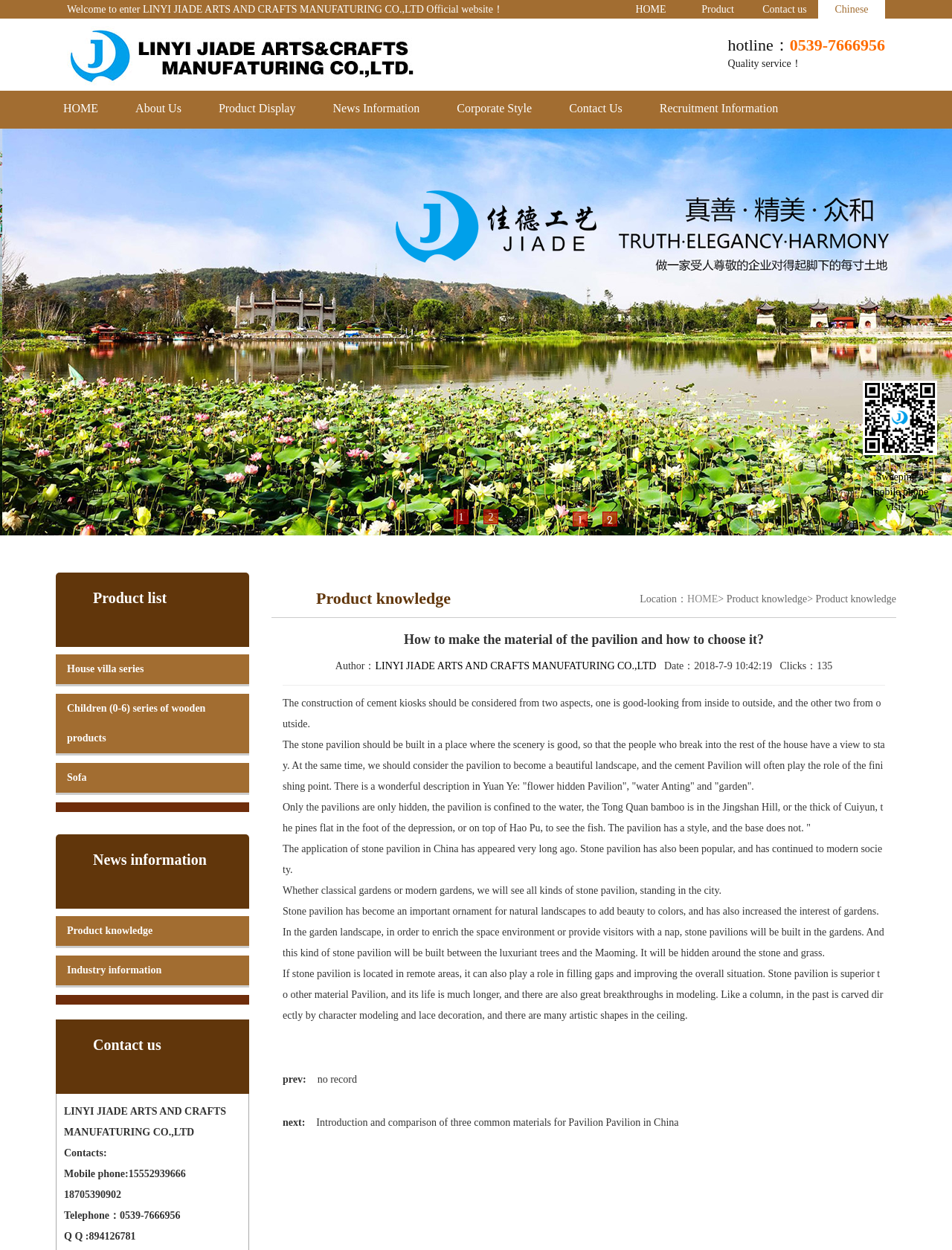What is the author of the article? Please answer the question using a single word or phrase based on the image.

LINYI JIADE ARTS AND CRAFTS MANUFATURING CO.,LTD